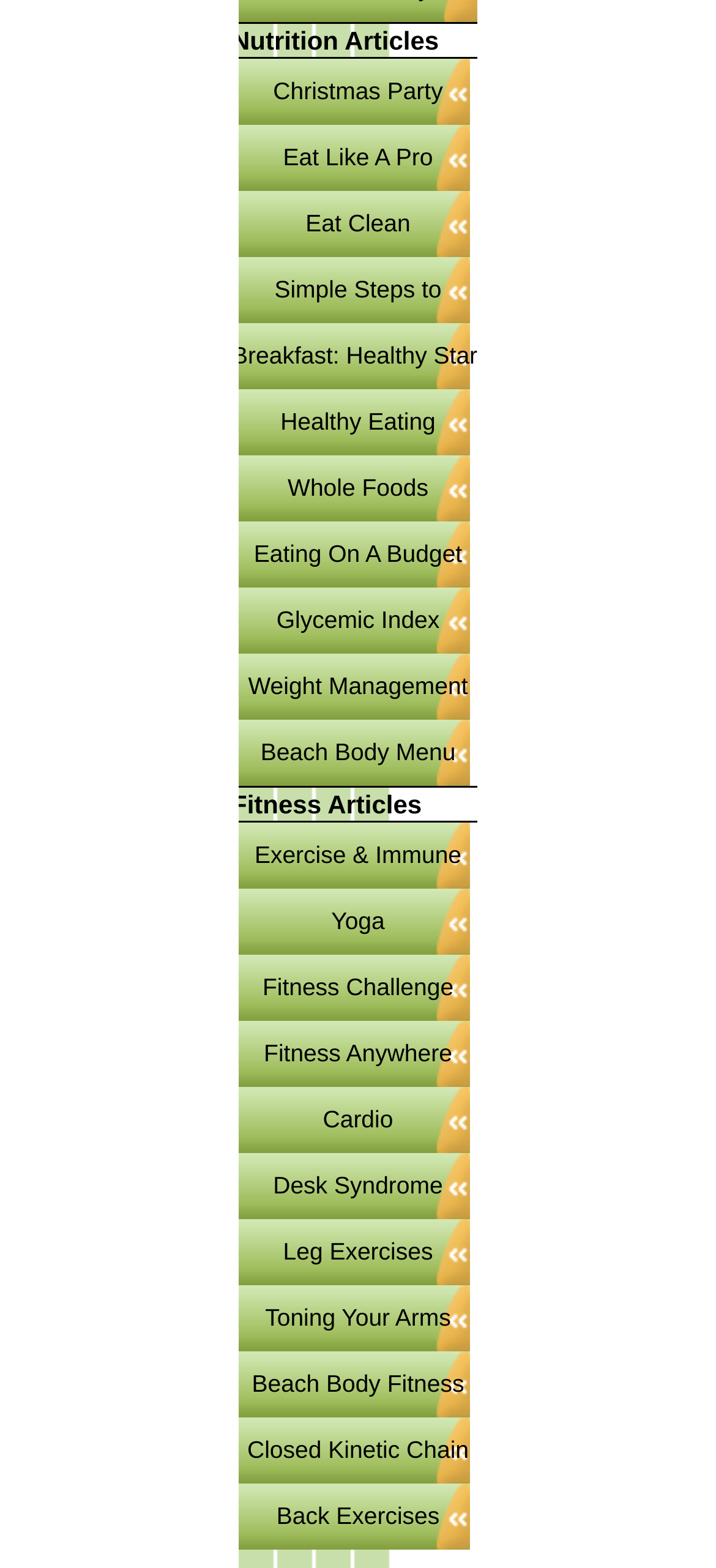What is the last fitness article link?
Please respond to the question with as much detail as possible.

I looked at the links under the 'Fitness Articles' heading and found that the last link is 'Back Exercises'.